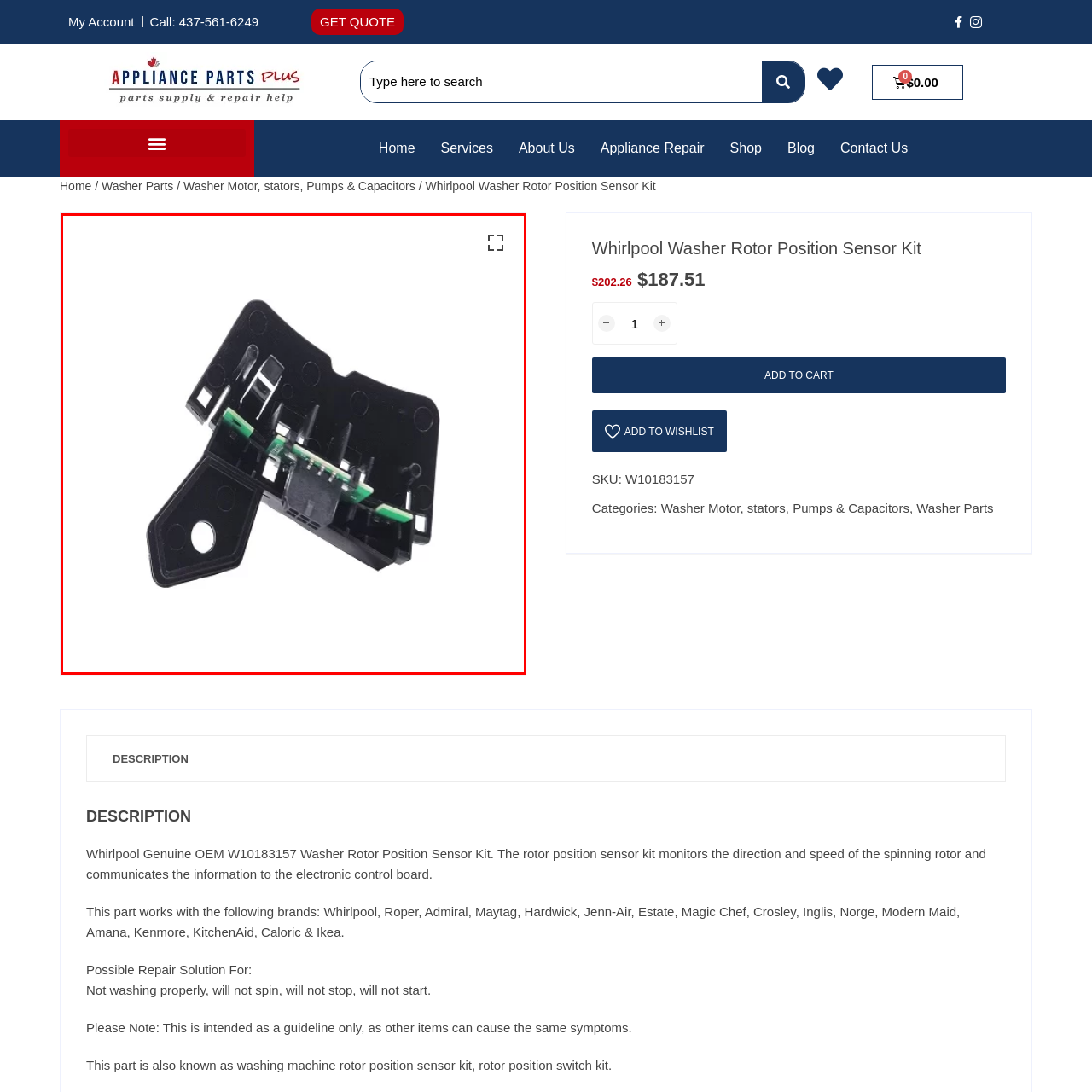What issues can occur if the sensor is not functioning properly?
Analyze the image encased by the red bounding box and elaborate on your answer to the question.

Proper functioning of this component is vital for addressing issues such as improper washing, failure to spin, or starting and stopping problems.